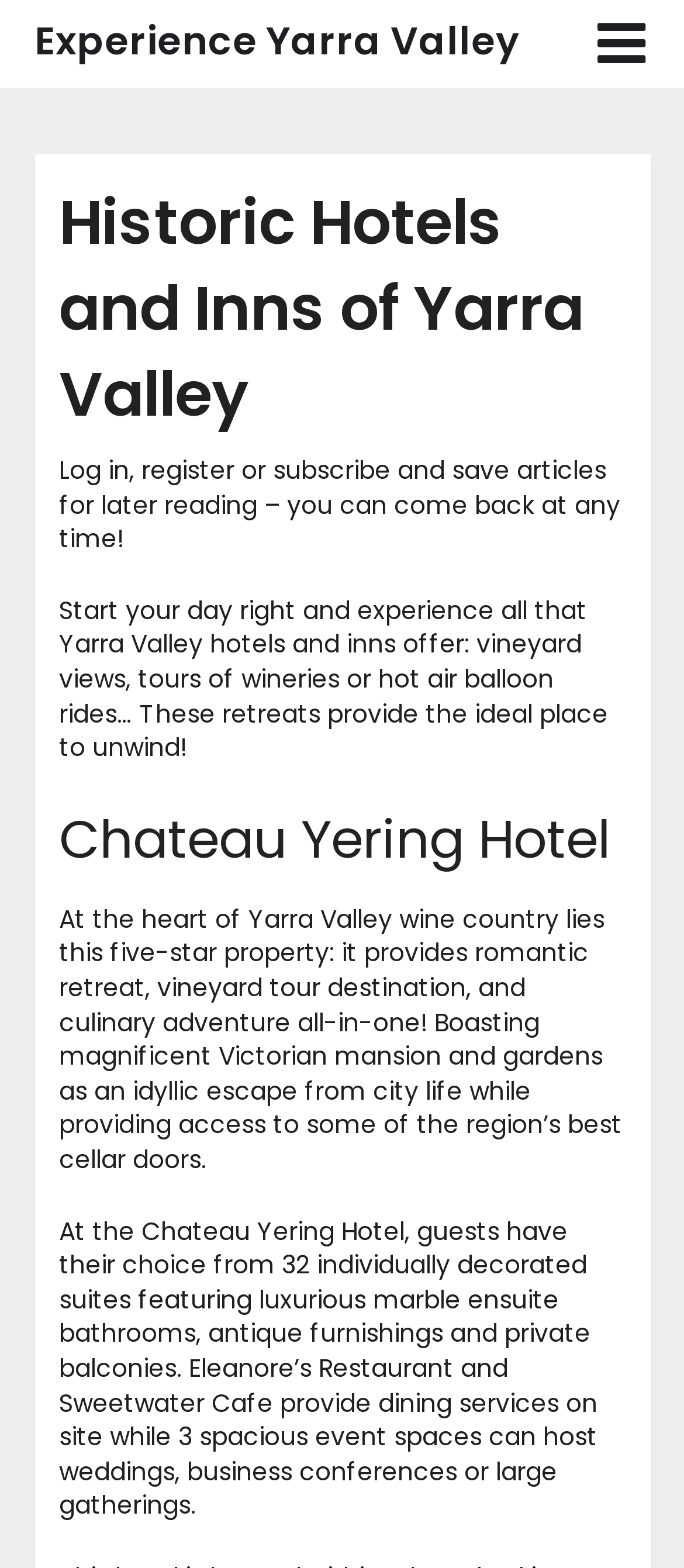Extract the heading text from the webpage.

Historic Hotels and Inns of Yarra Valley